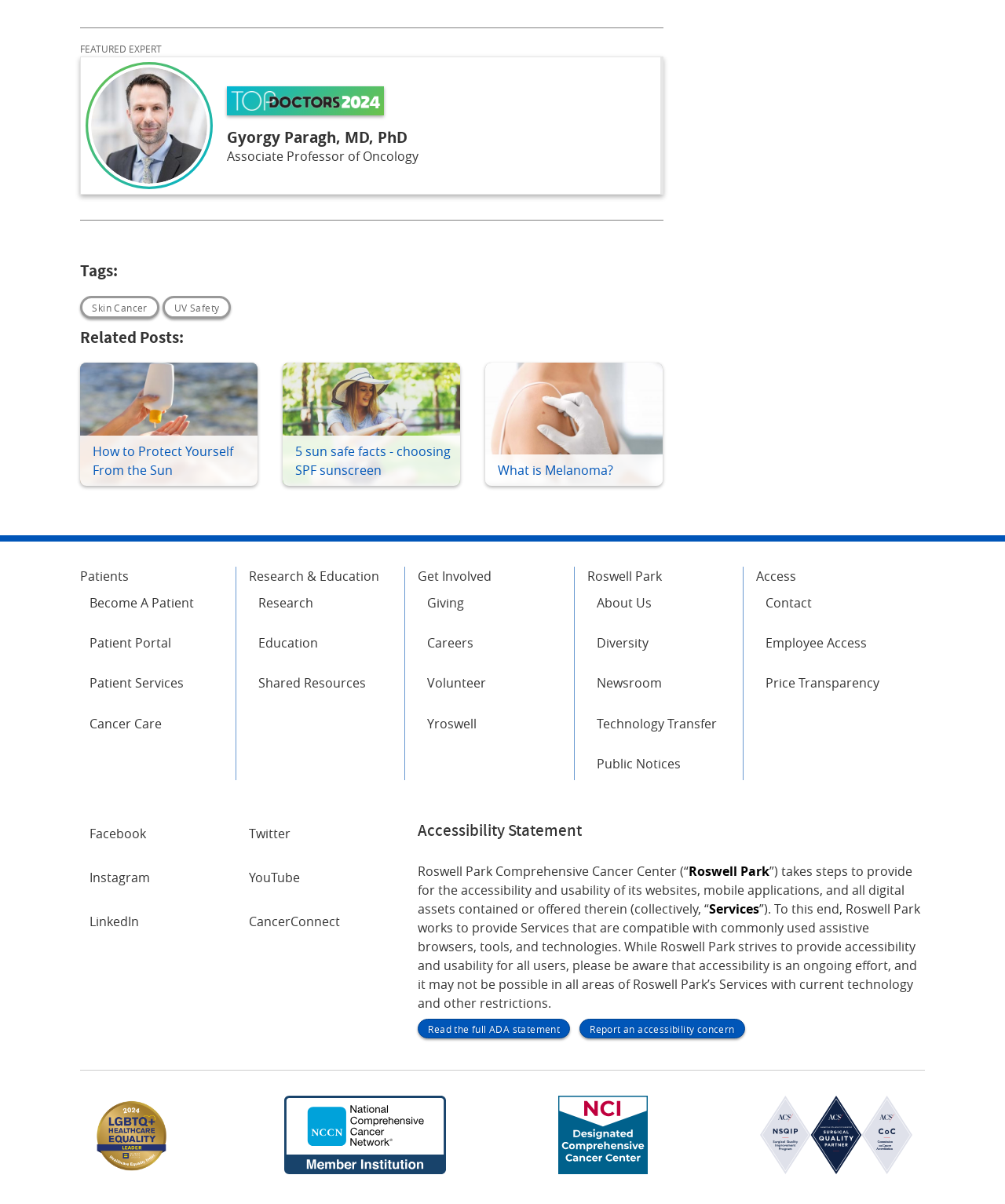Look at the image and answer the question in detail:
What is the title of the featured expert?

The title of the featured expert can be found in the article section of the webpage, which is located at the top of the page. The title is 'Gyorgy Paragh, MD, PhD' and is accompanied by an image and a description of the expert's profession.